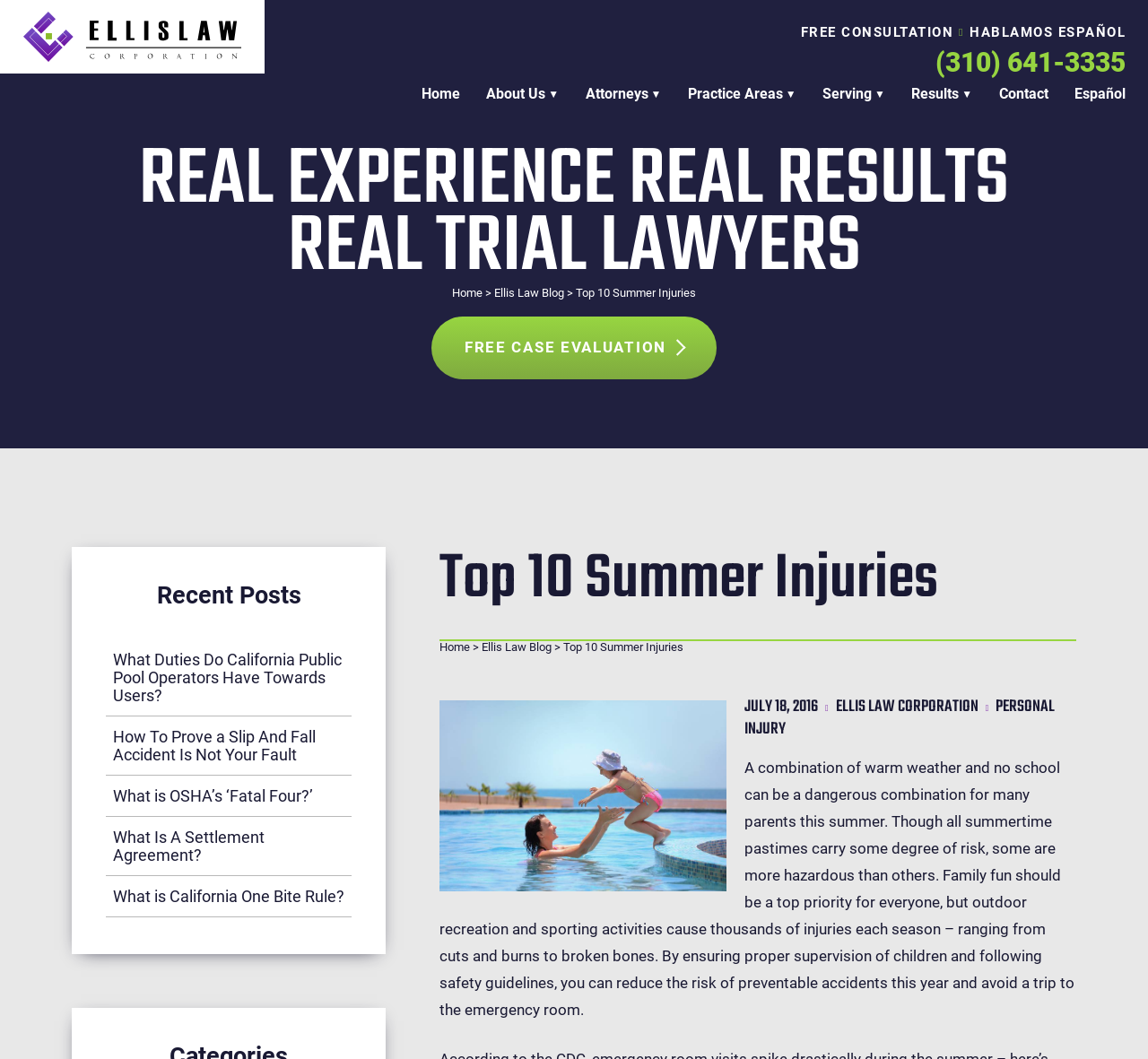Respond with a single word or phrase:
What is the topic of the blog post?

Top 10 Summer Injuries